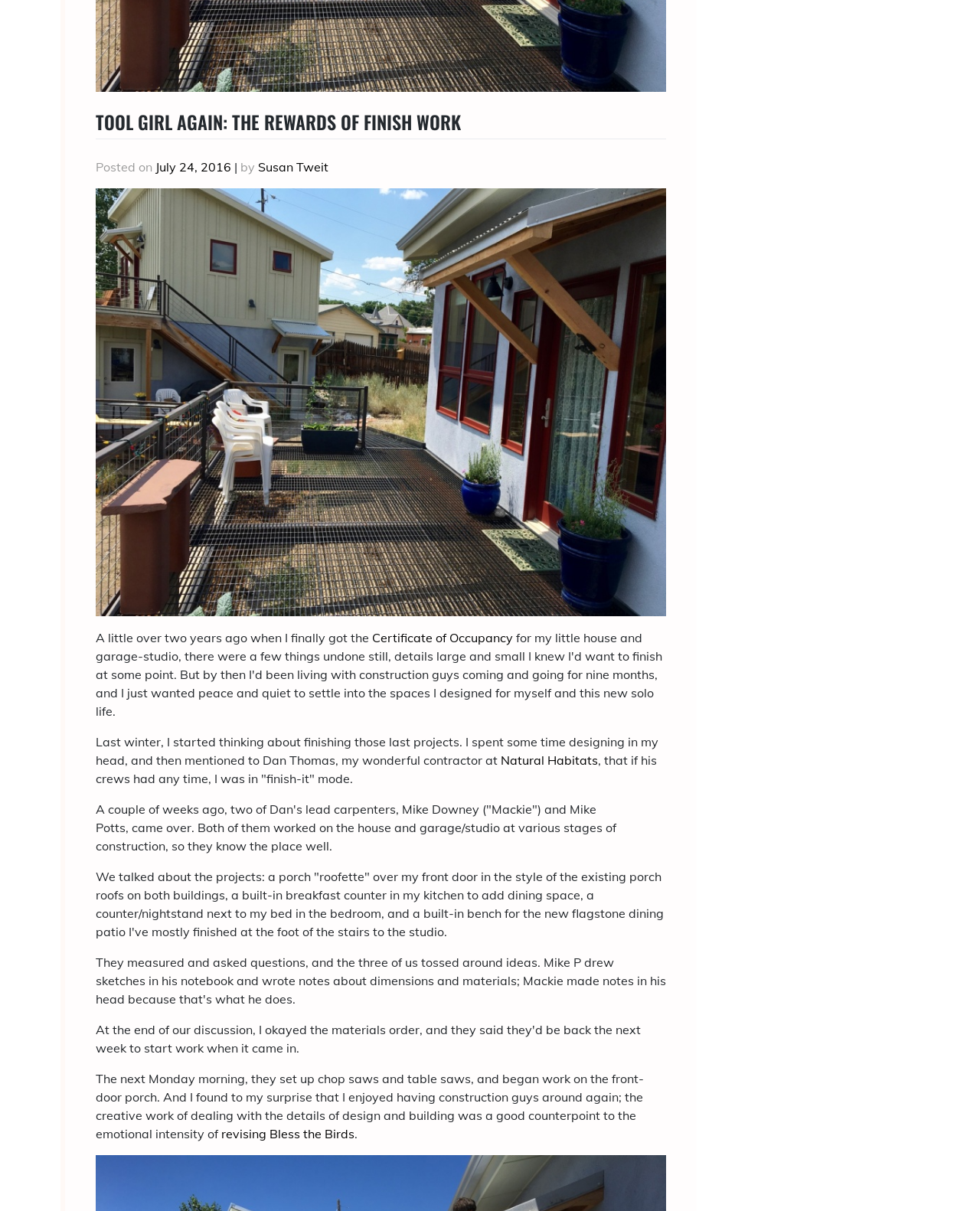Using the element description provided, determine the bounding box coordinates in the format (top-left x, top-left y, bottom-right x, bottom-right y). Ensure that all values are floating point numbers between 0 and 1. Element description: Binance

None